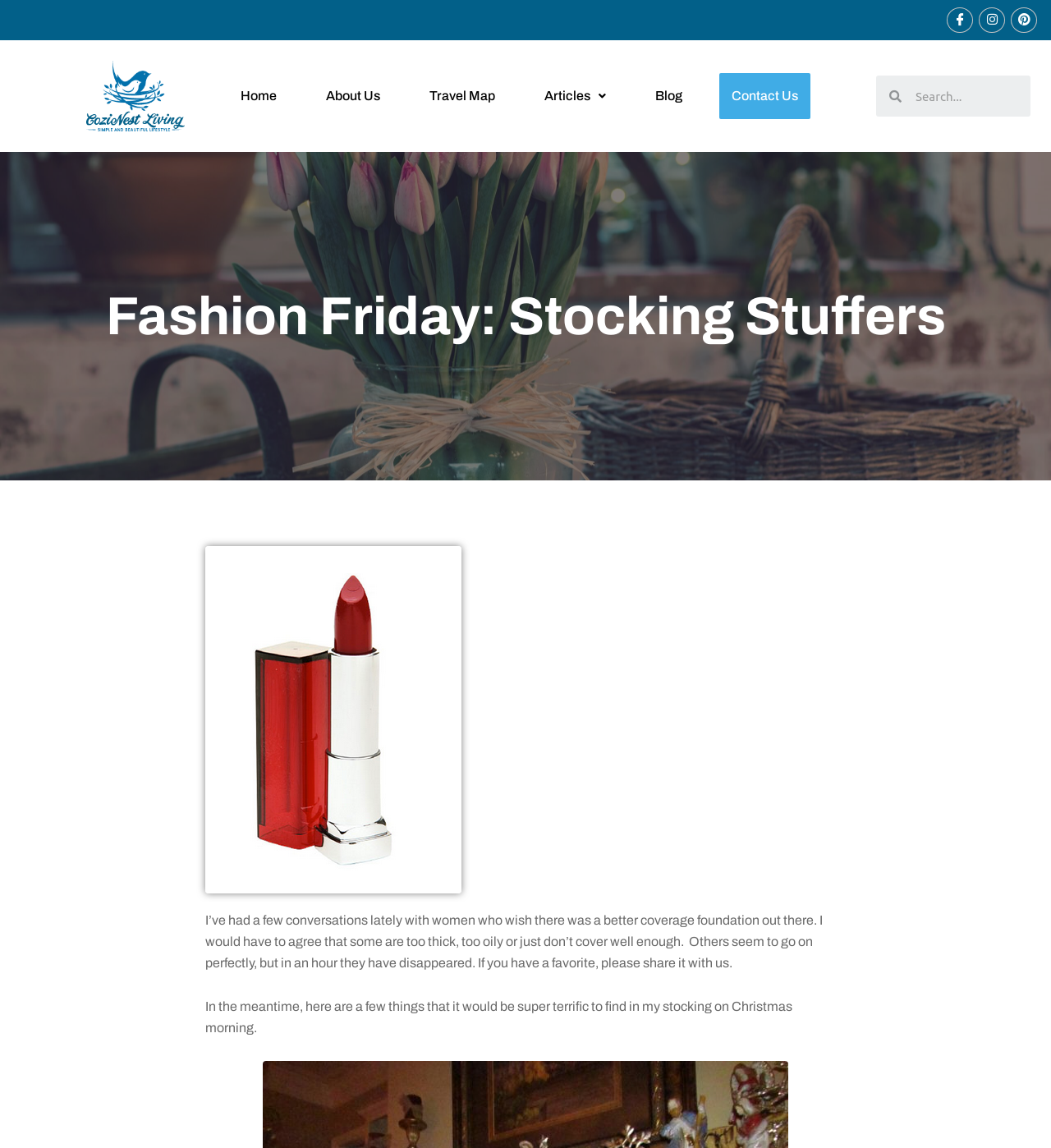Locate the bounding box of the user interface element based on this description: "aria-label="Pinterest"".

[0.962, 0.006, 0.987, 0.029]